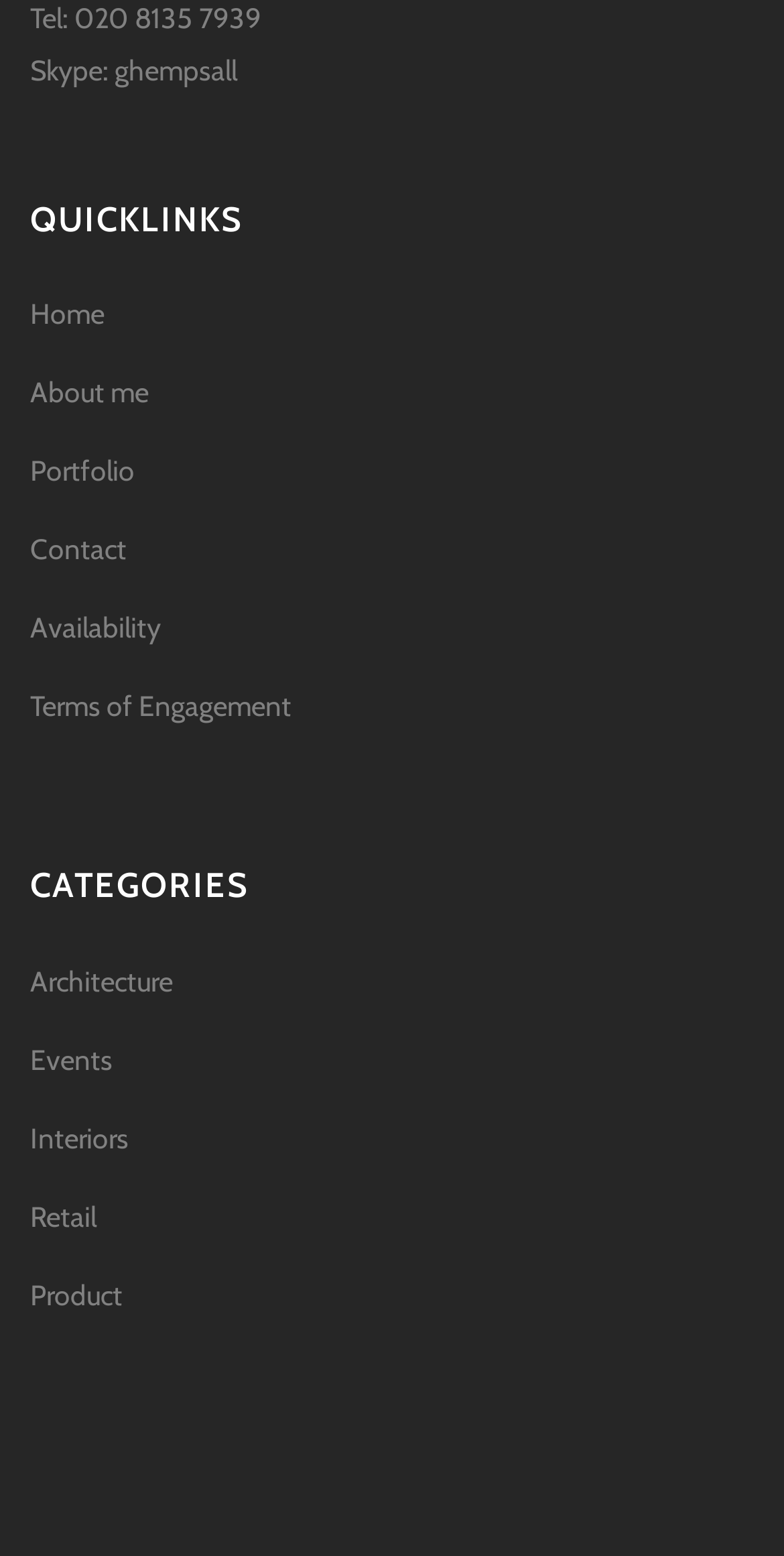Please determine the bounding box coordinates, formatted as (top-left x, top-left y, bottom-right x, bottom-right y), with all values as floating point numbers between 0 and 1. Identify the bounding box of the region described as: Portfolio

[0.038, 0.289, 0.962, 0.317]